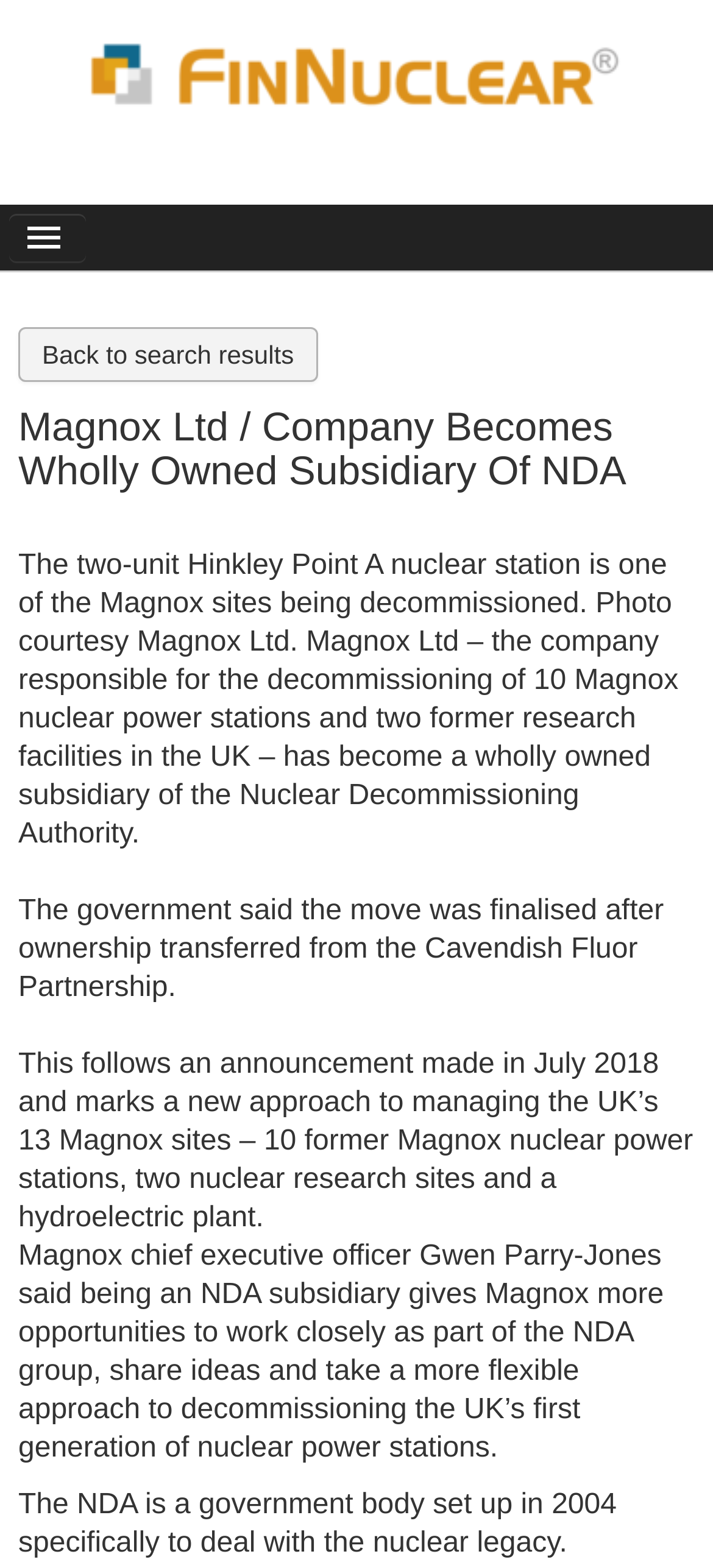Who is the CEO of Magnox Ltd?
Answer the question with a detailed and thorough explanation.

The webpage quotes Magnox chief executive officer Gwen Parry-Jones saying that being an NDA subsidiary gives Magnox more opportunities to work closely as part of the NDA group, as stated in the StaticText element with bounding box coordinates [0.026, 0.791, 0.931, 0.933]